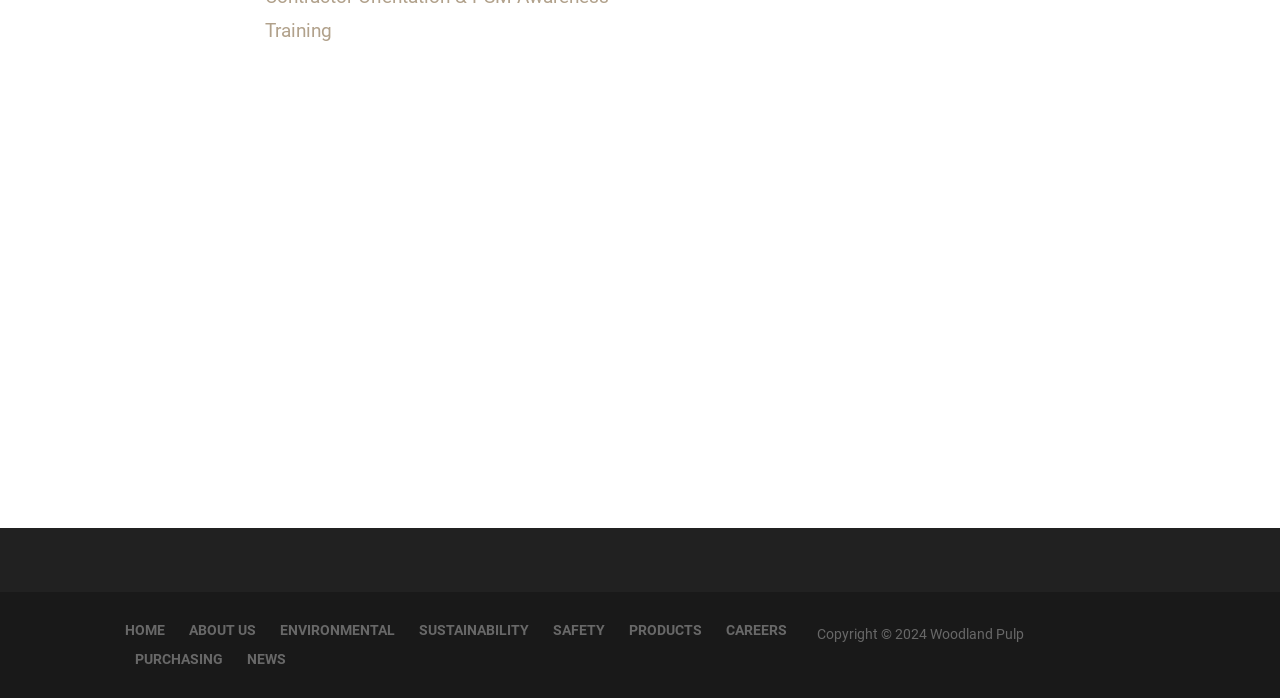Kindly determine the bounding box coordinates of the area that needs to be clicked to fulfill this instruction: "check SAFETY".

[0.432, 0.892, 0.472, 0.923]